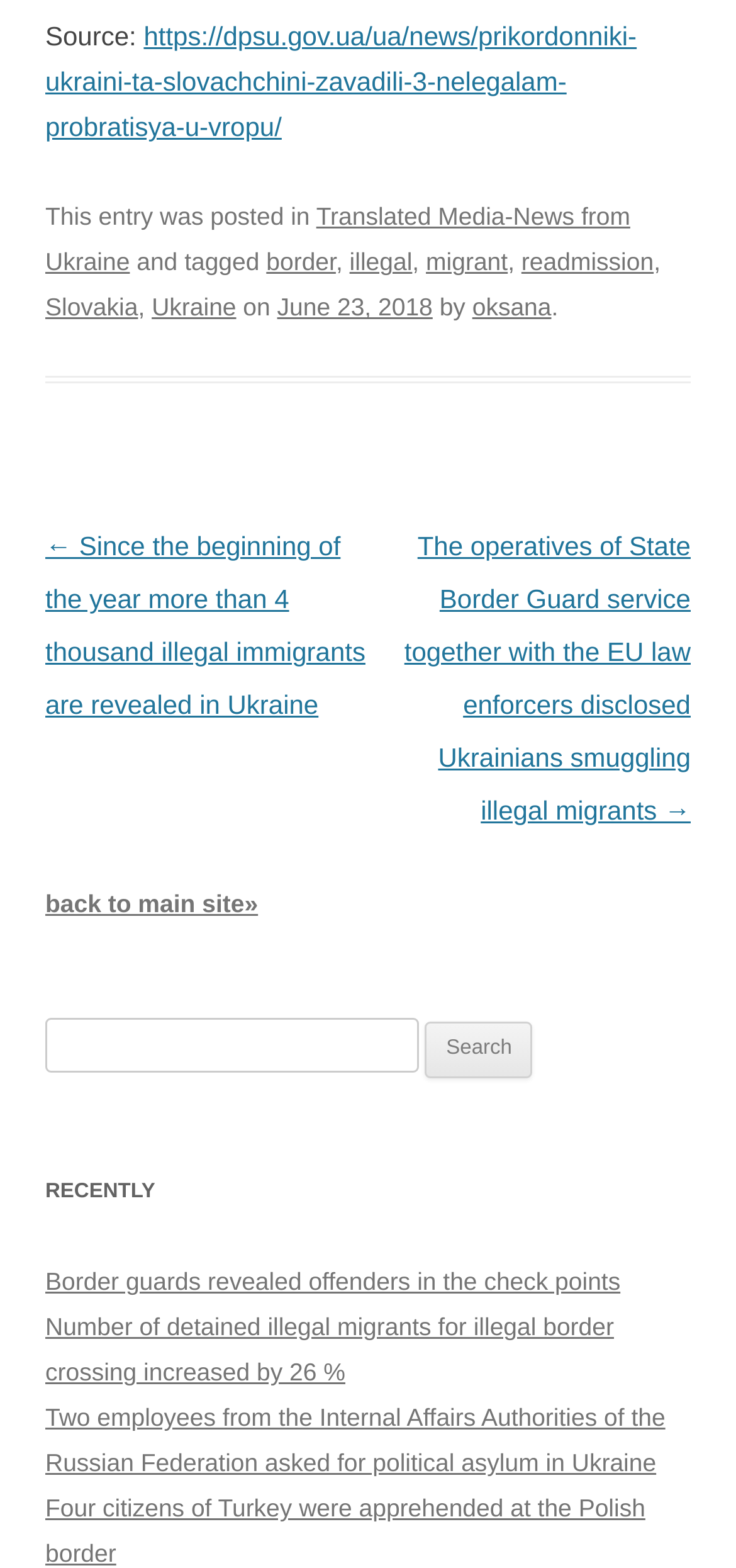Answer the question below using just one word or a short phrase: 
What is the source of the news?

dpsu.gov.ua